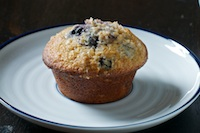What is the muffin's top color?
Answer the question in as much detail as possible.

The caption states that the muffin has a golden-brown top, which is lightly dusted with crumbs, indicating that it is freshly baked and appealing to the senses.